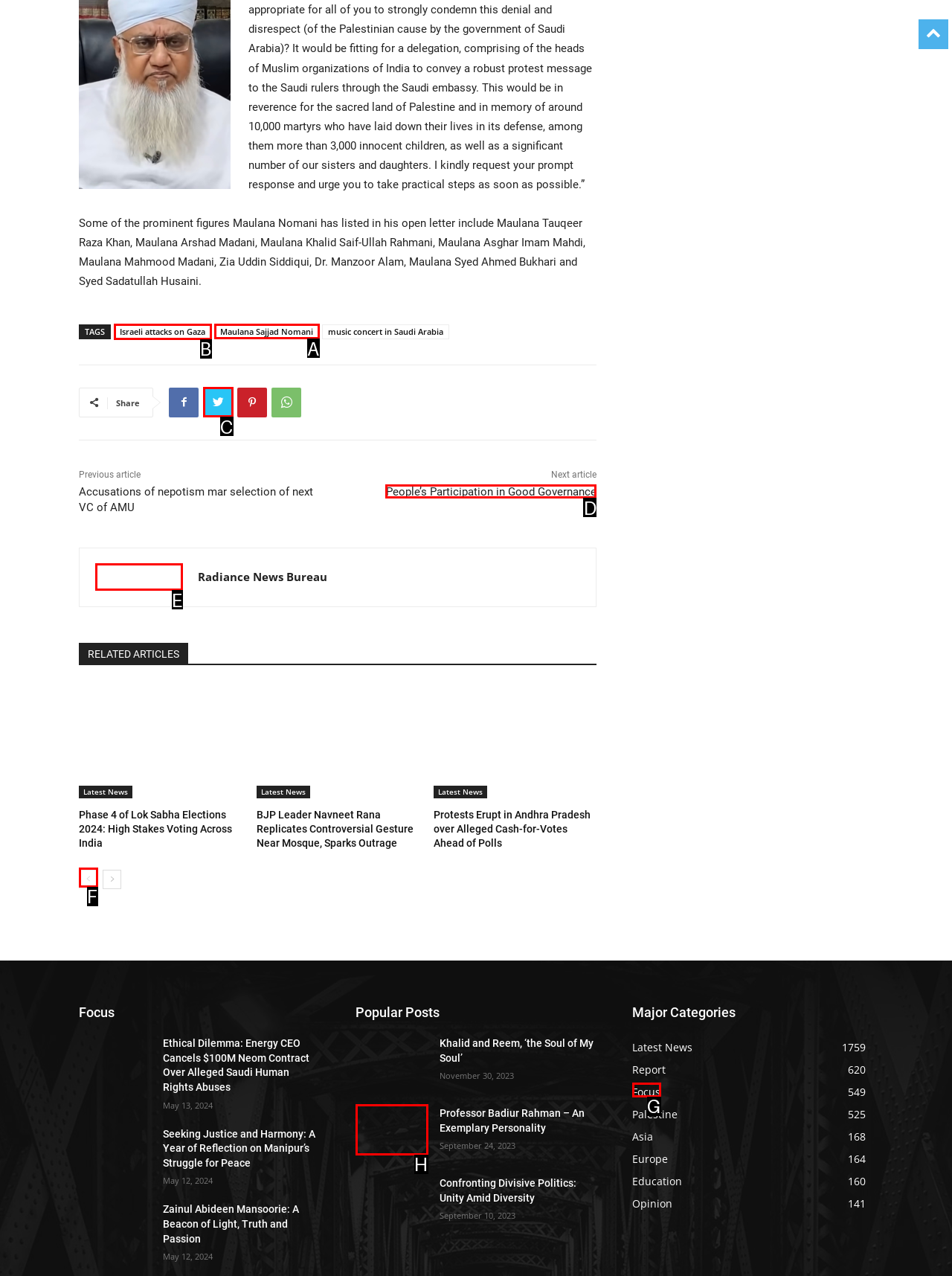Choose the letter of the UI element necessary for this task: Click on the 'Israeli attacks on Gaza' link
Answer with the correct letter.

B